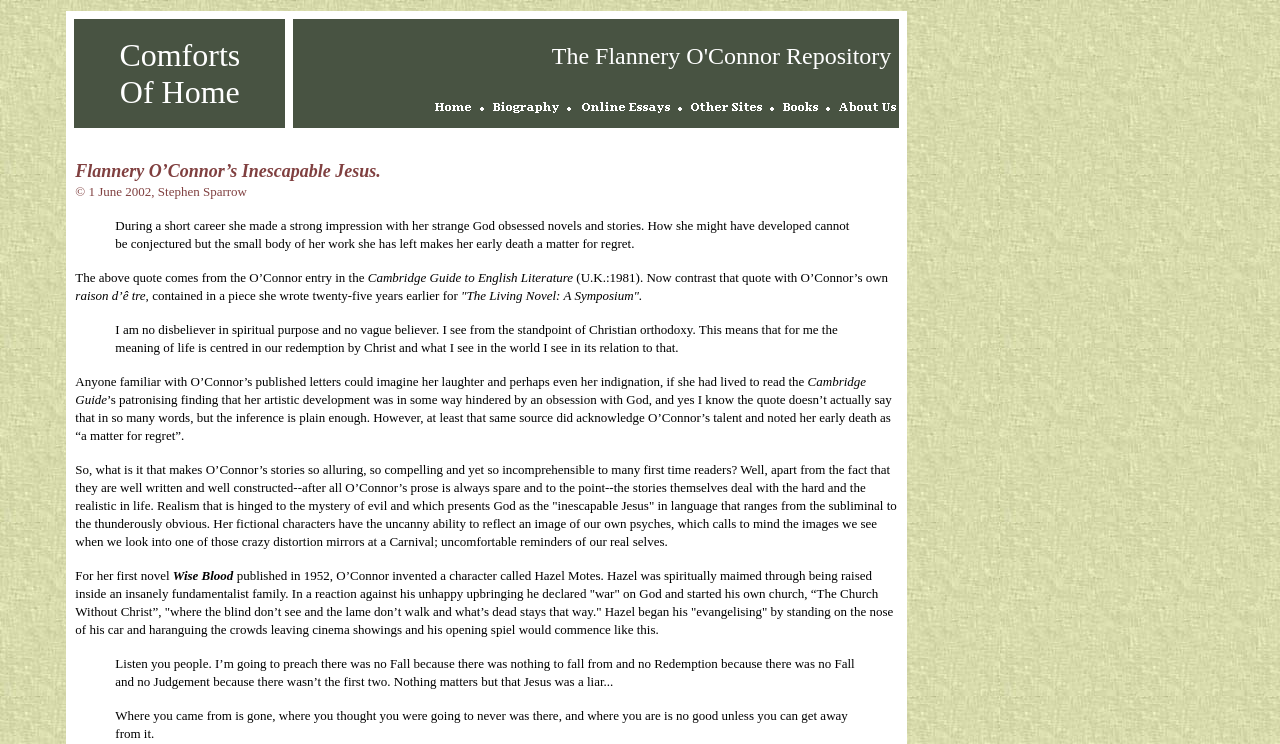What is the title of the repository?
Please utilize the information in the image to give a detailed response to the question.

I found the title by looking at the text content of the LayoutTableCell element with bounding box coordinates [0.428, 0.031, 0.699, 0.121]. The text content is 'The Flannery O'Connor Repository'.